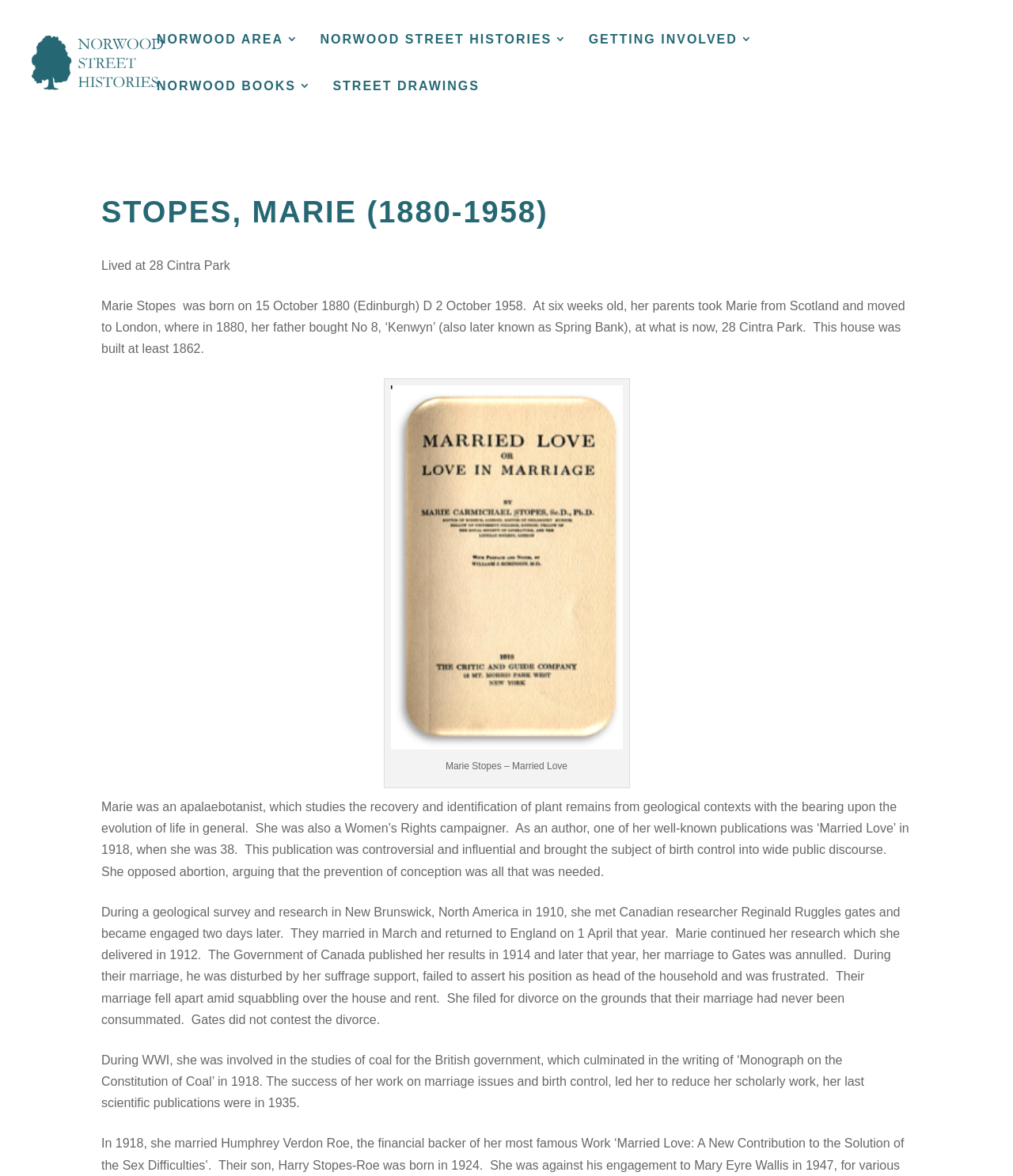Construct a comprehensive description capturing every detail on the webpage.

This webpage is about Marie Stopes, a Scottish-born British author, and women's rights campaigner. At the top, there is a header with the title "Stopes, Marie (1880-1958)" and a link to "Norwood Street Histories" with an accompanying image. Below the header, there are several links to other sections of the website, including "NORWOOD AREA 3", "NORWOOD STREET HISTORIES 3", "GETTING INVOLVED 3", and "NORWOOD BOOKS 3".

The main content of the webpage is divided into sections. The first section starts with the text "Lived at 28 Cintra Park" and provides a brief biography of Marie Stopes, including her birth and death dates, and her early life. This section also includes a paragraph describing her family's move to London and her father's purchase of a house at 28 Cintra Park.

Below this section, there is an image, and then another section that describes Marie Stopes' career as a paleobotanist and women's rights campaigner. This section mentions her publication "Married Love" in 1918, which was controversial and influential in bringing the subject of birth control into public discourse.

The next section describes Marie Stopes' personal life, including her engagement and marriage to Reginald Ruggles Gates, a Canadian researcher, and their subsequent divorce. This section also mentions her involvement in geological surveys and research in New Brunswick, North America.

The final section describes Marie Stopes' work during World War I, including her studies on coal for the British government, and her subsequent reduction in scholarly work.